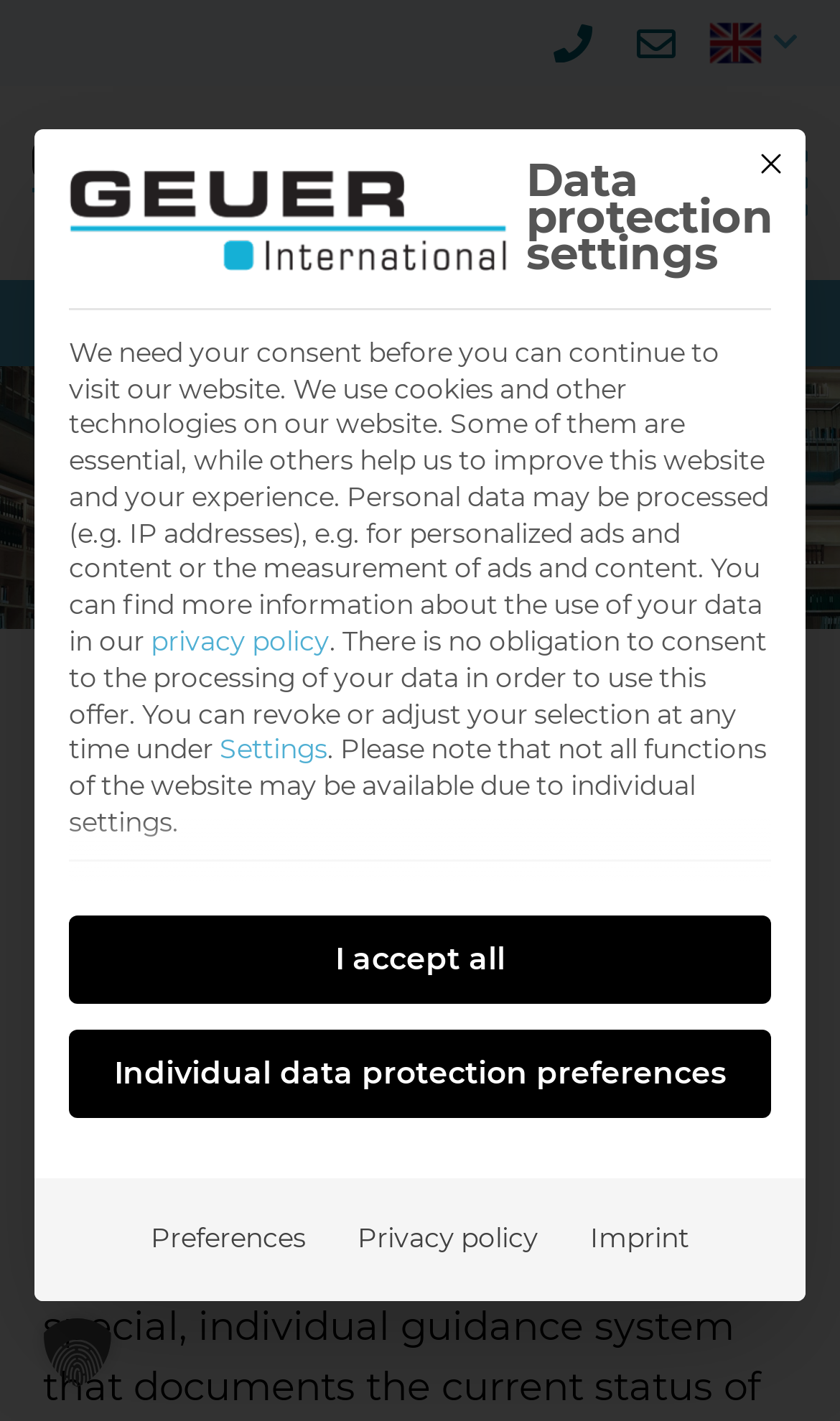Answer the following in one word or a short phrase: 
What is the purpose of this website?

Library relocation